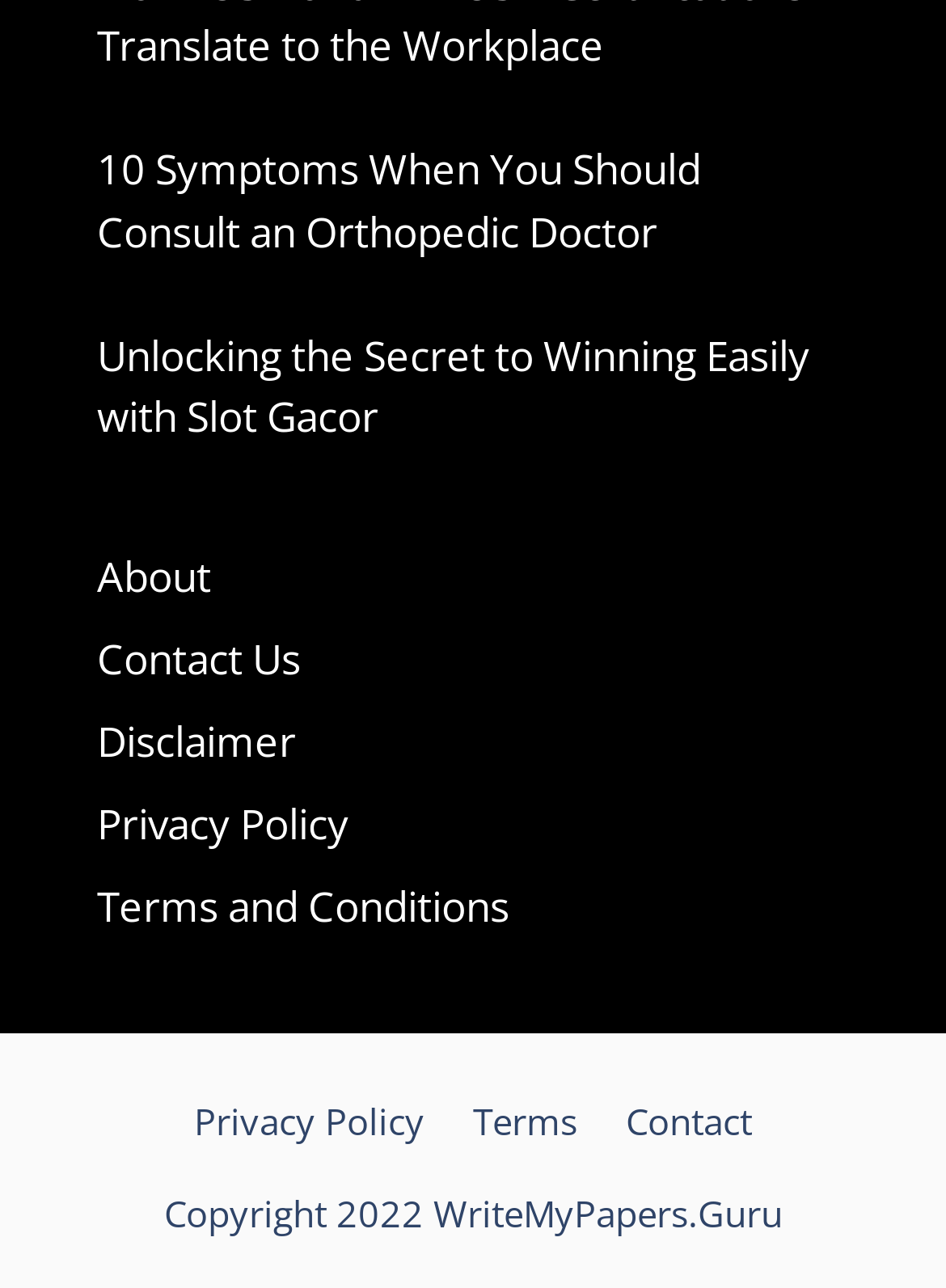How many complementary elements are on the webpage?
Refer to the image and provide a concise answer in one word or phrase.

2